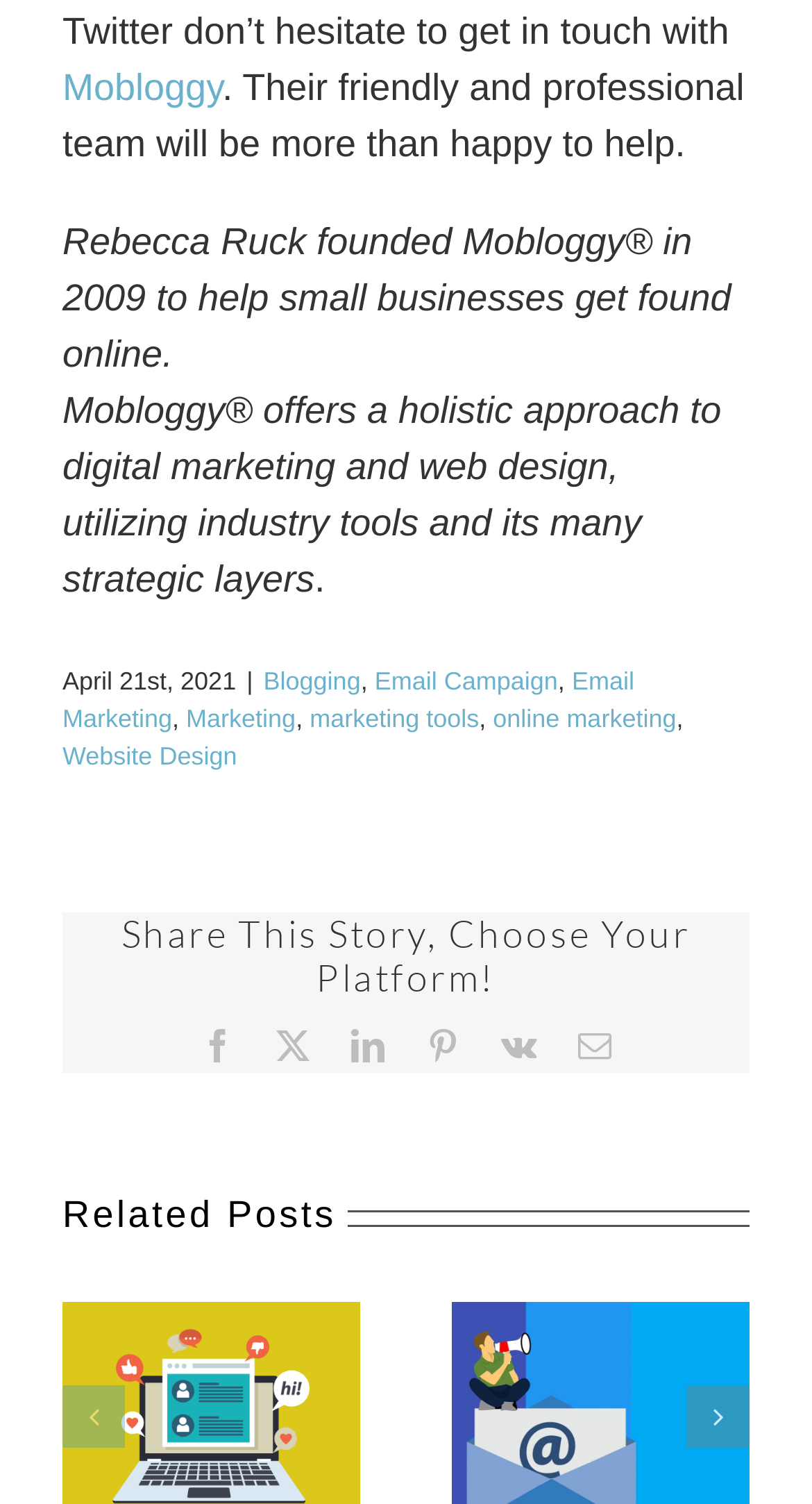What is the name of the company?
Look at the screenshot and give a one-word or phrase answer.

Mobloggy